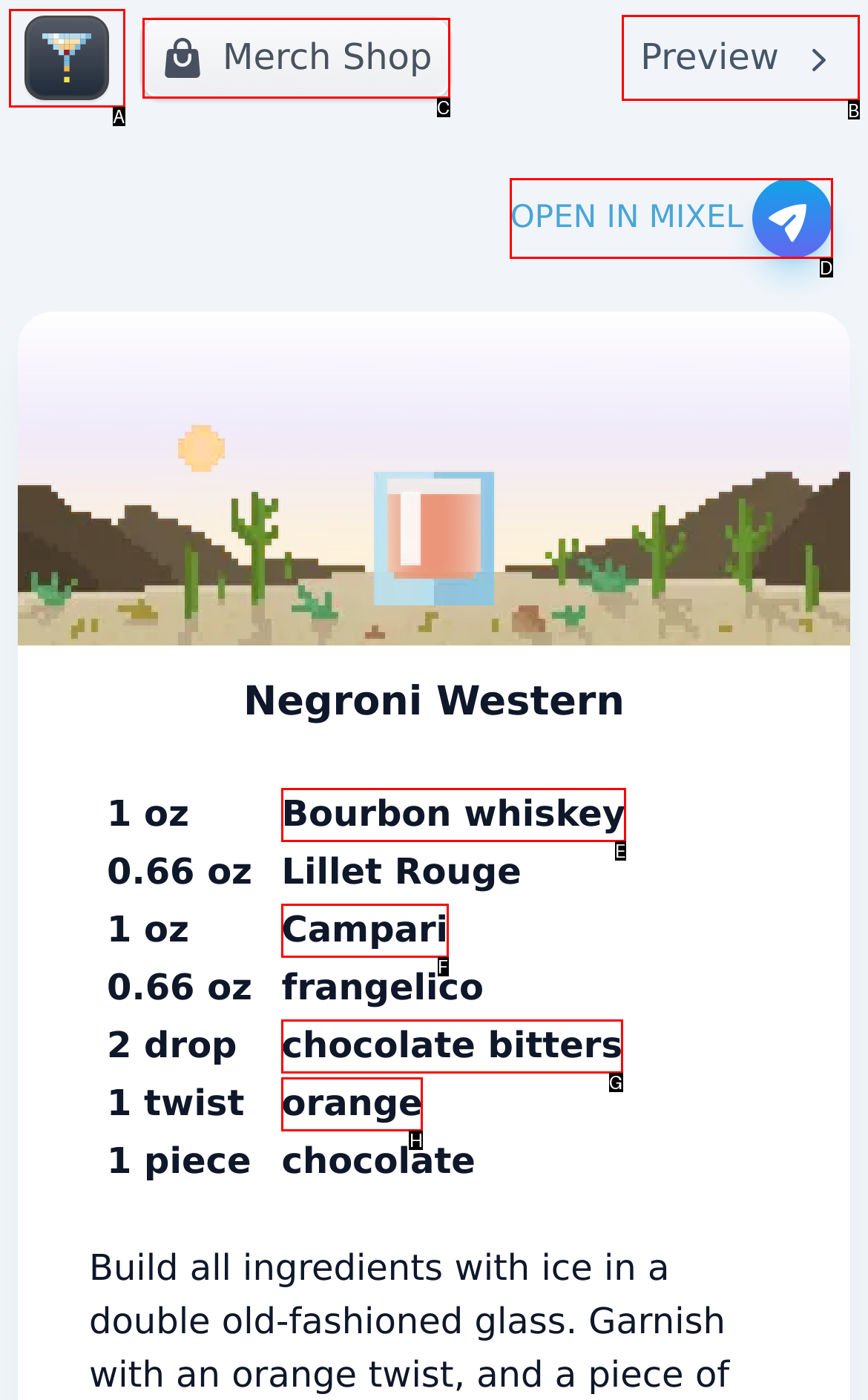Determine which option you need to click to execute the following task: Watch the video. Provide your answer as a single letter.

None